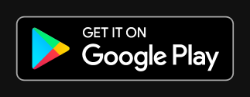Refer to the image and answer the question with as much detail as possible: What is the name of the app store associated with the button?

The caption clearly mentions the Google Play logo on the button, which is a recognizable icon characterized by its signature play button in red, green, blue, and yellow, indicating that the app store associated with the button is Google Play.